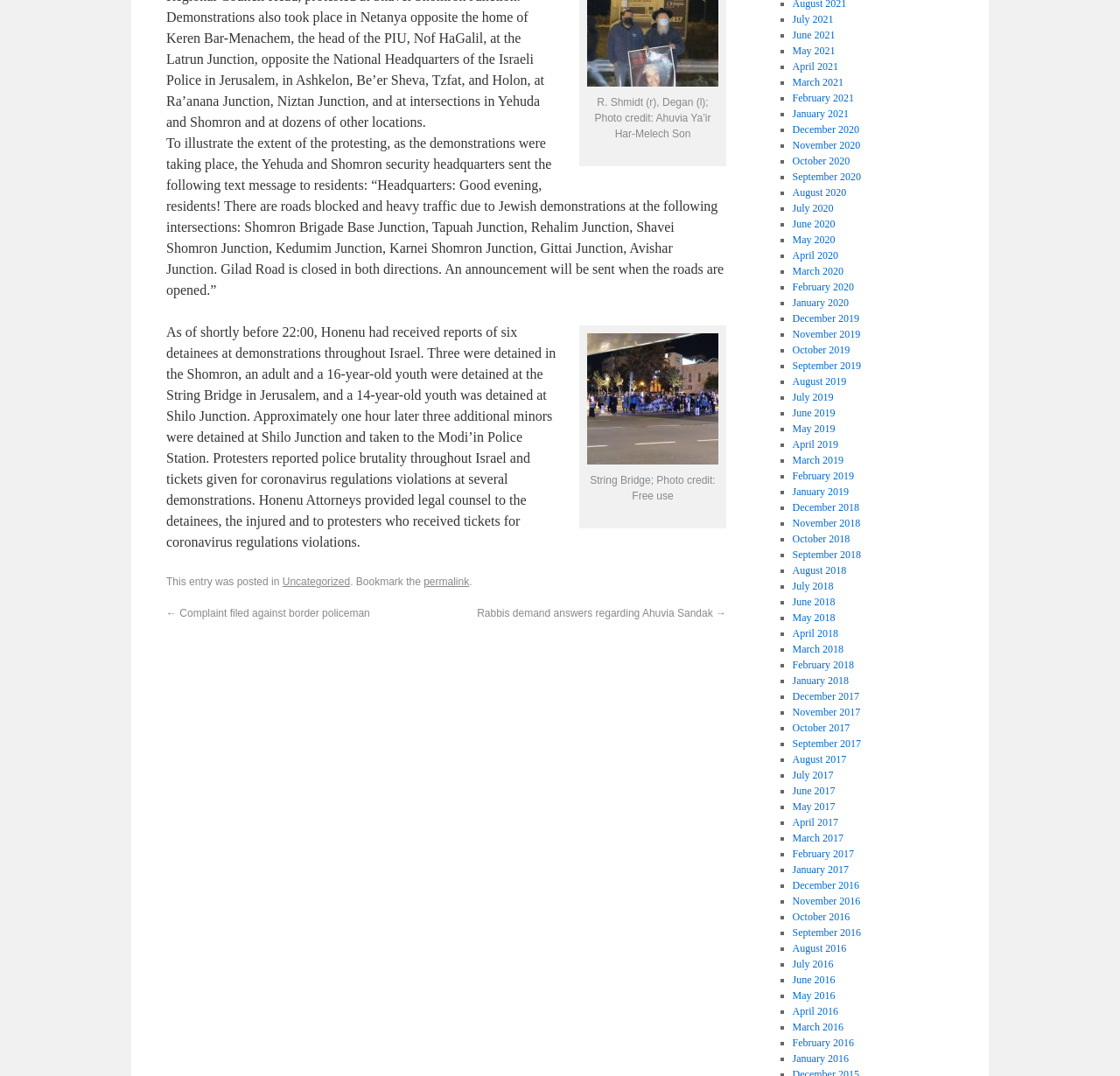Determine the bounding box coordinates for the element that should be clicked to follow this instruction: "Click the link to view the next post". The coordinates should be given as four float numbers between 0 and 1, in the format [left, top, right, bottom].

[0.426, 0.564, 0.648, 0.576]